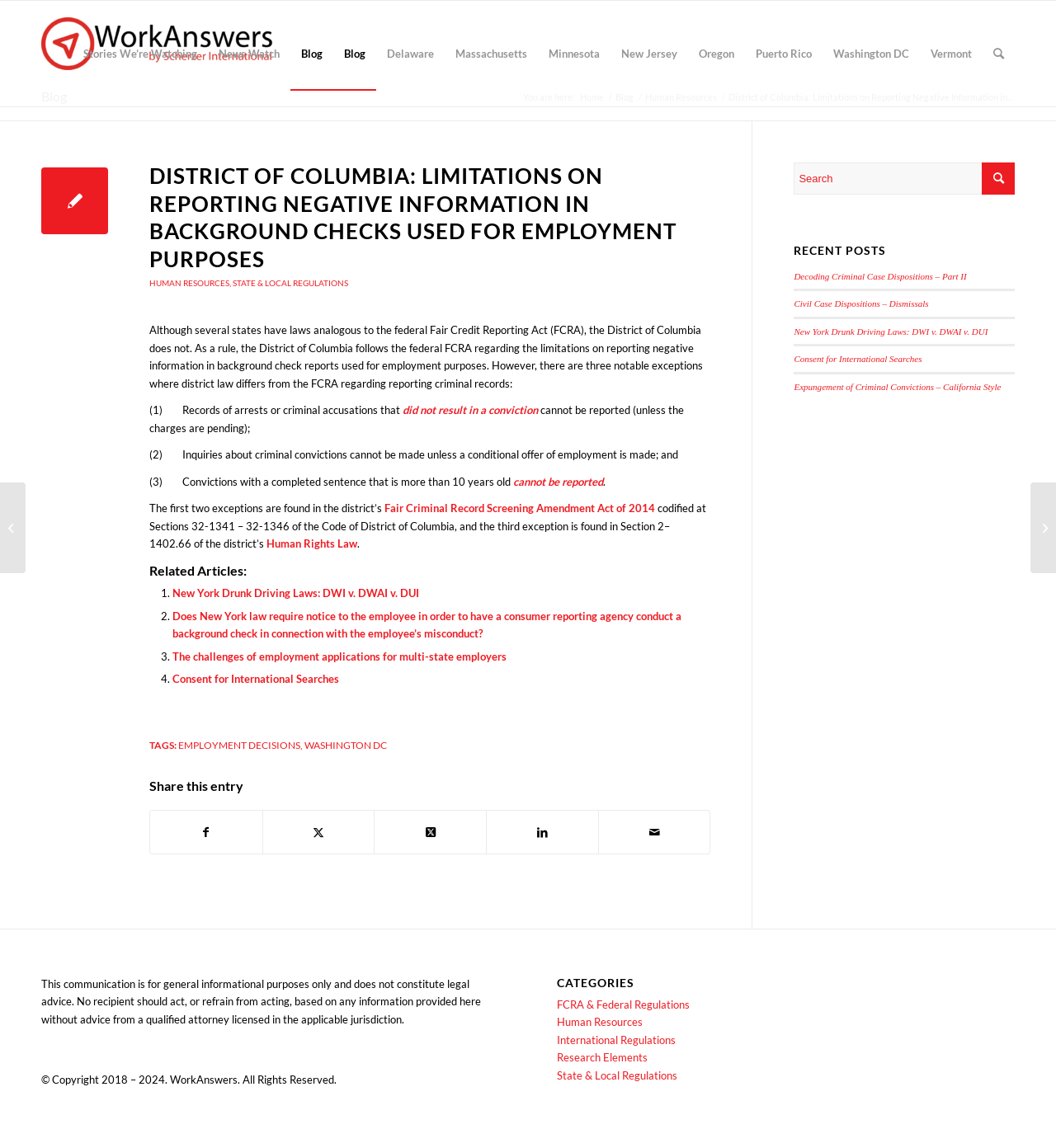What is the category of the article 'New York Drunk Driving Laws: DWI v. DWAI v. DUI'?
Please answer the question with as much detail and depth as you can.

I determined the answer by looking at the 'Related Articles' section, where the article 'New York Drunk Driving Laws: DWI v. DWAI v. DUI' is listed, and its category is indicated as 'Human Resources'.